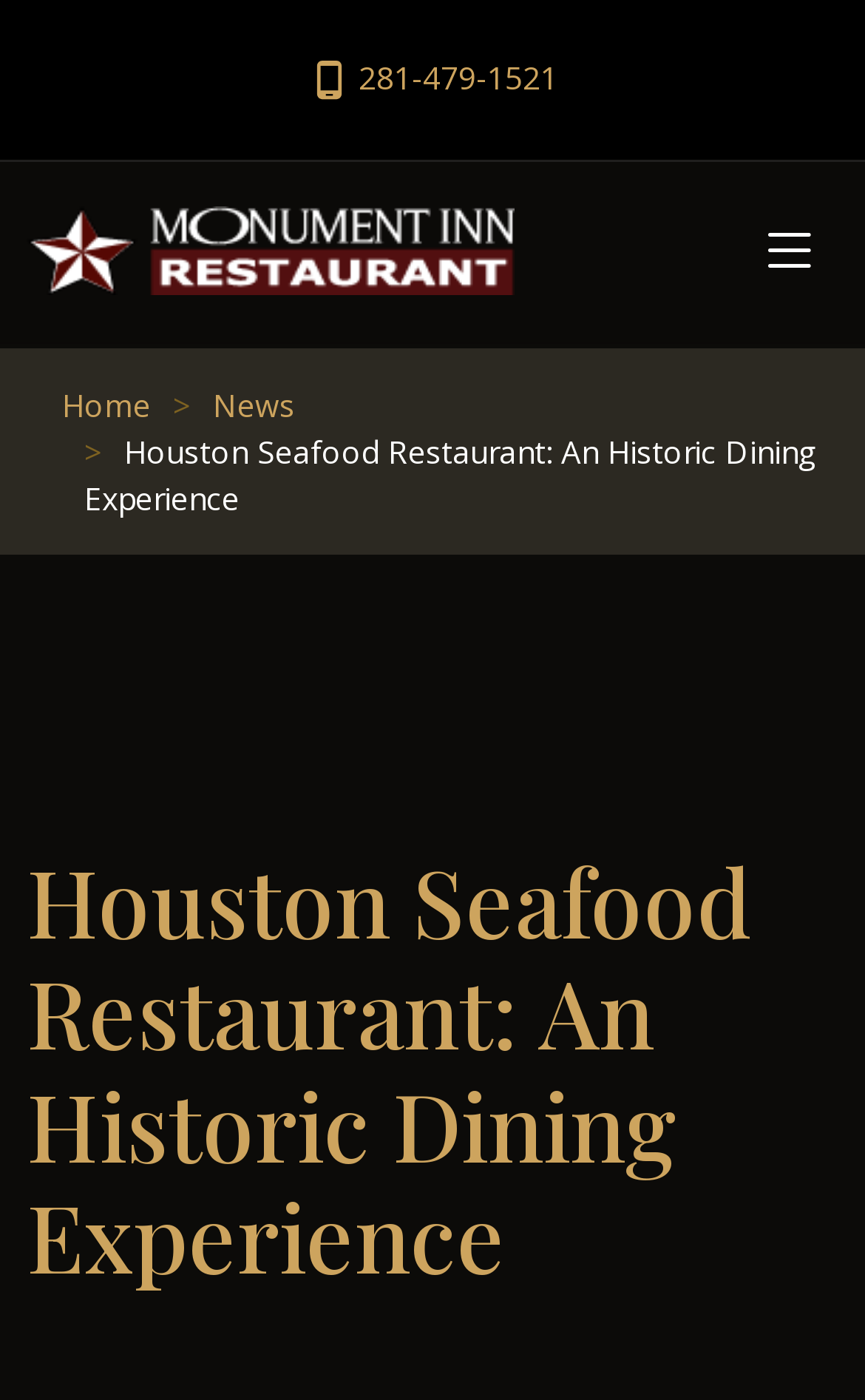Provide the bounding box coordinates, formatted as (top-left x, top-left y, bottom-right x, bottom-right y), with all values being floating point numbers between 0 and 1. Identify the bounding box of the UI element that matches the description: alt="Monument Inn Restaurant"

[0.031, 0.147, 0.595, 0.211]